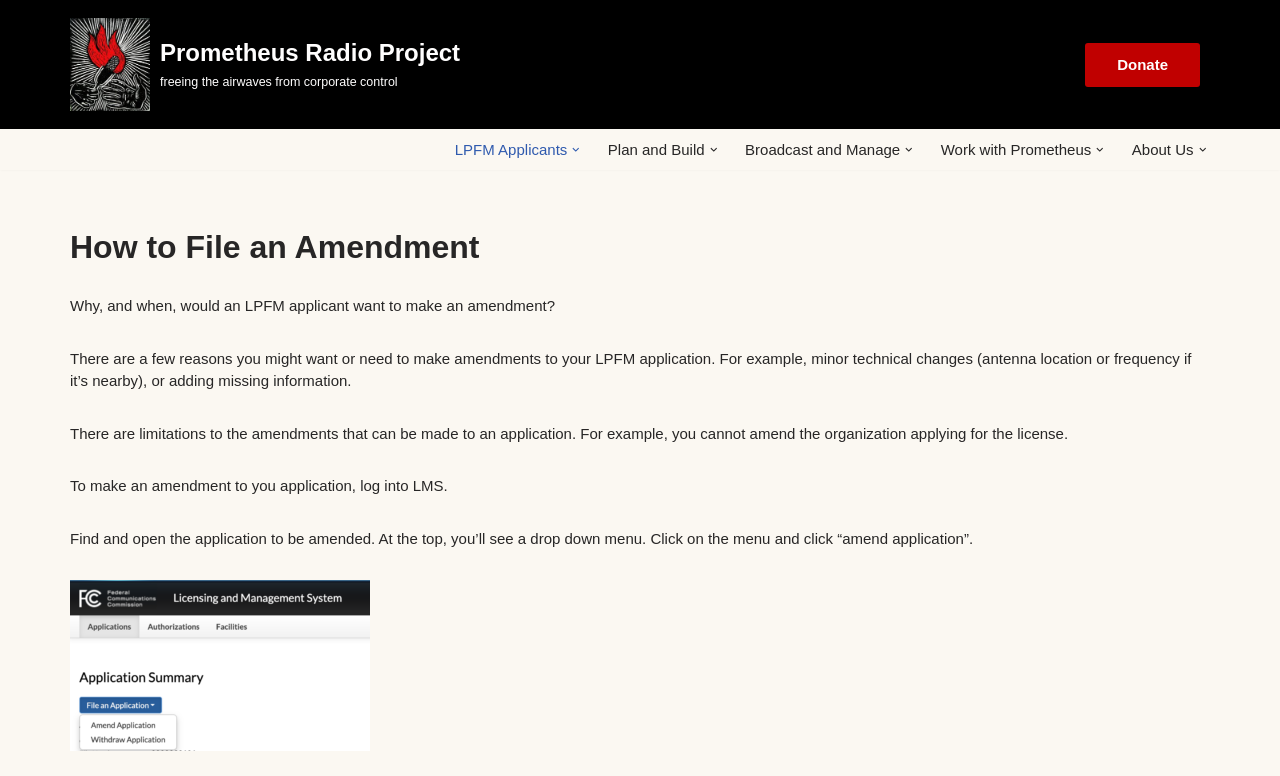Please specify the bounding box coordinates of the element that should be clicked to execute the given instruction: 'Click on the 'Plan and Build' link'. Ensure the coordinates are four float numbers between 0 and 1, expressed as [left, top, right, bottom].

[0.475, 0.177, 0.55, 0.209]